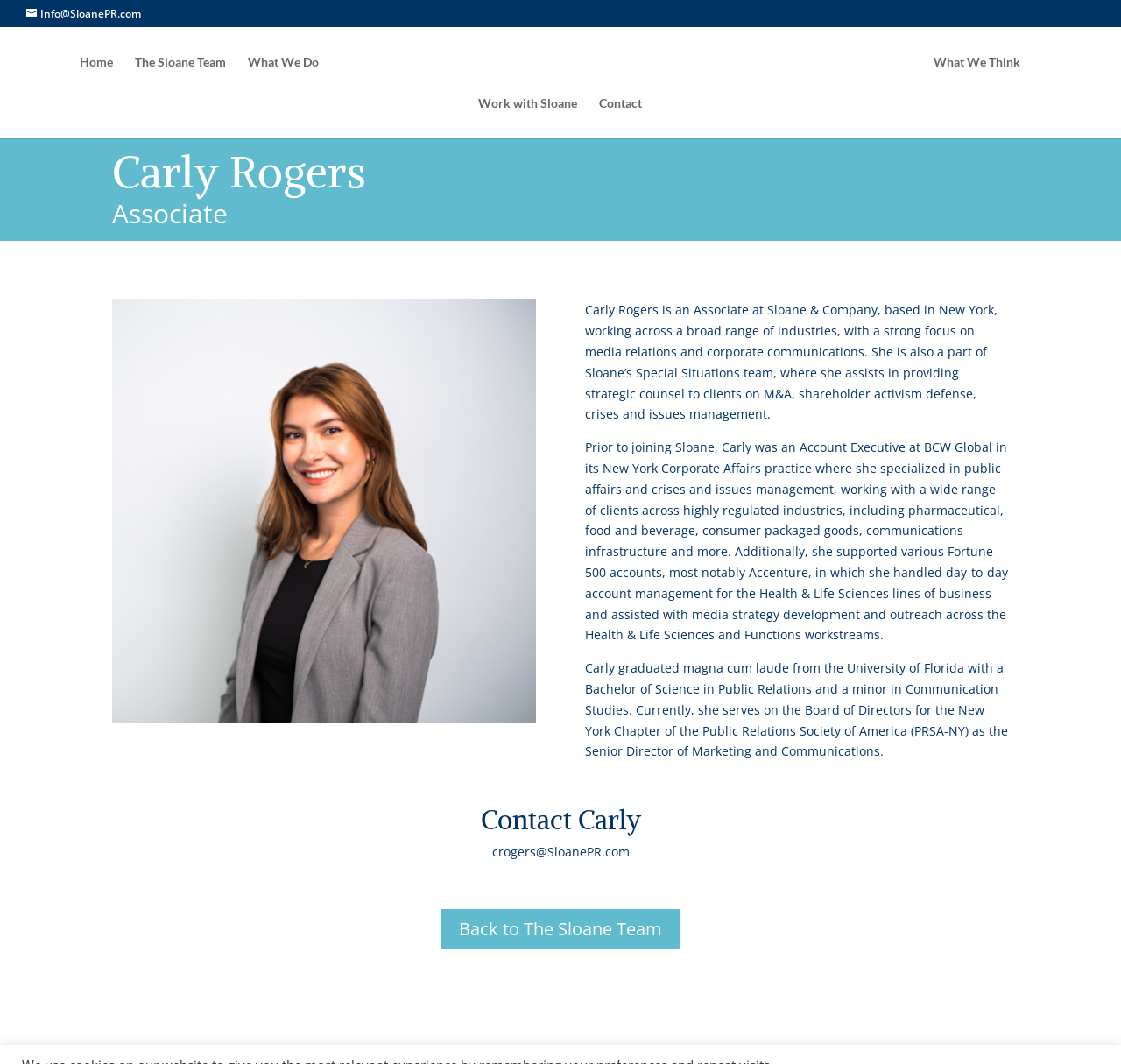Please indicate the bounding box coordinates of the element's region to be clicked to achieve the instruction: "Read about Carly Rogers' background". Provide the coordinates as four float numbers between 0 and 1, i.e., [left, top, right, bottom].

[0.522, 0.283, 0.89, 0.397]